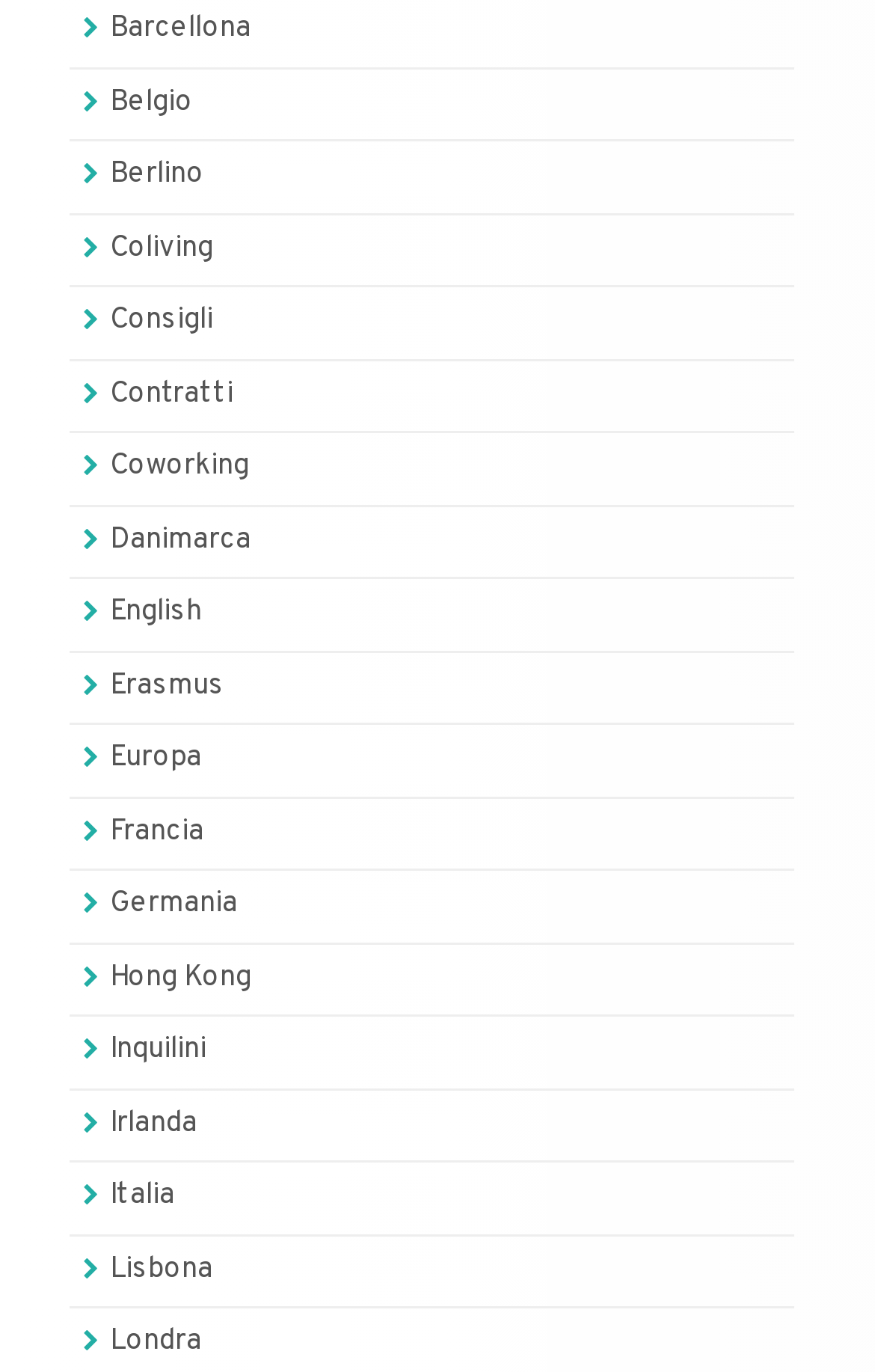Identify the bounding box of the UI element that matches this description: "Hong Kong".

[0.126, 0.699, 0.287, 0.726]